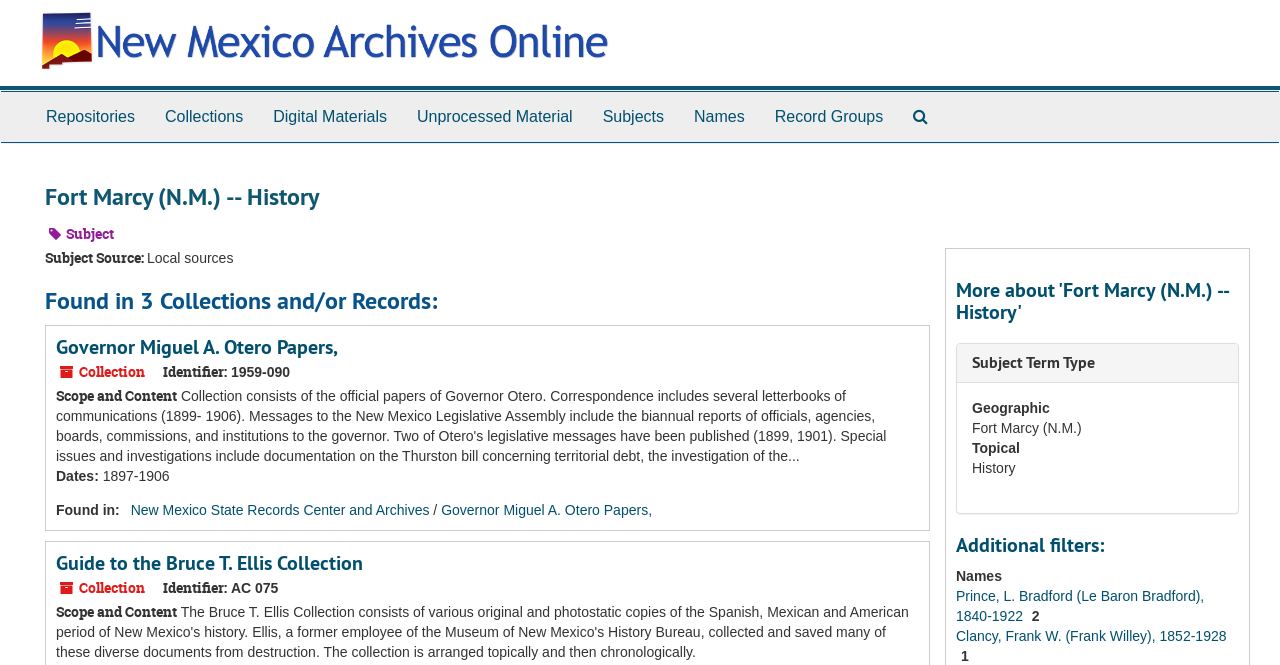Locate the UI element described by Unprocessed Material in the provided webpage screenshot. Return the bounding box coordinates in the format (top-left x, top-left y, bottom-right x, bottom-right y), ensuring all values are between 0 and 1.

[0.314, 0.138, 0.459, 0.214]